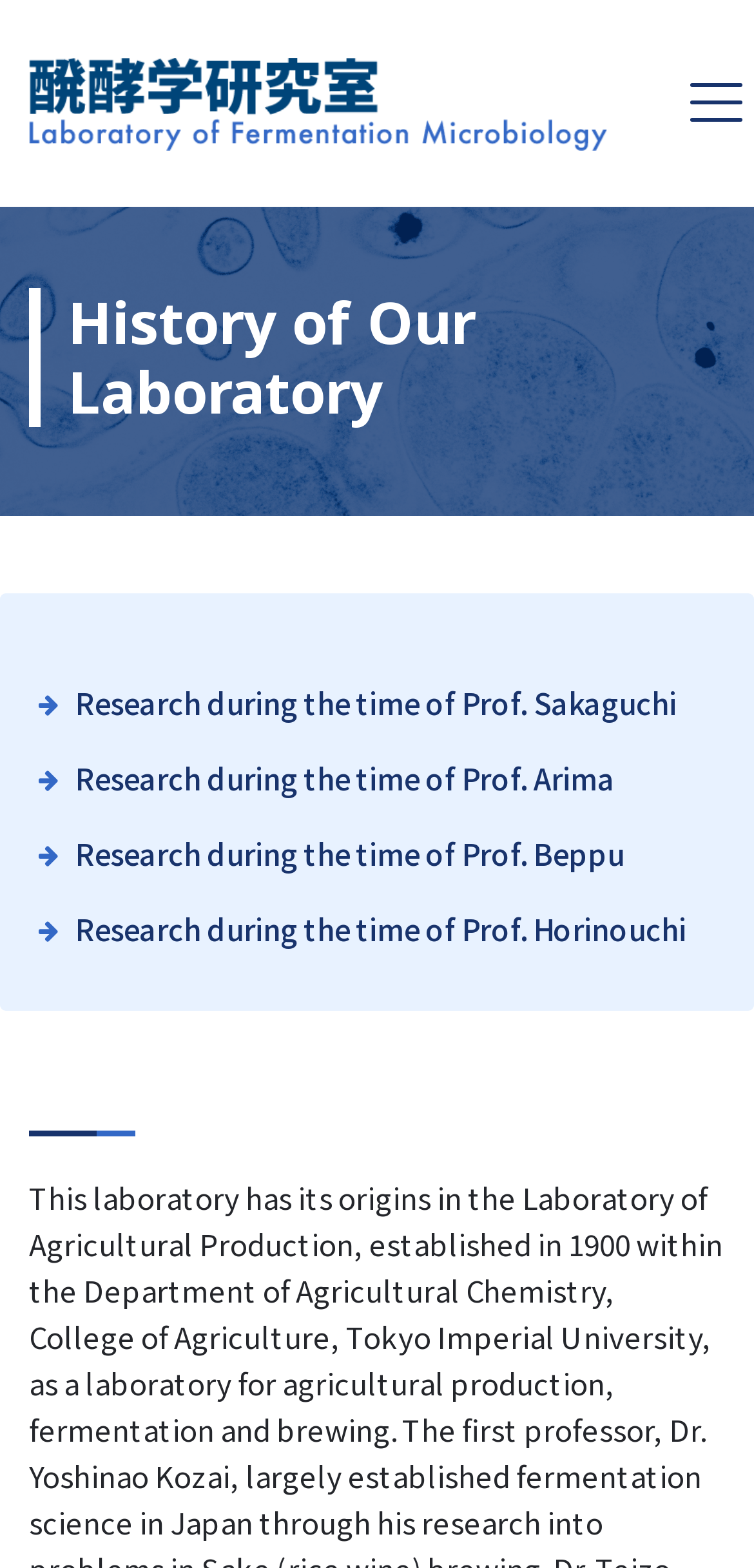Analyze the image and deliver a detailed answer to the question: Is there a button on the webpage?

I found a button element with no text in the top section of the webpage, which indicates the presence of a button.